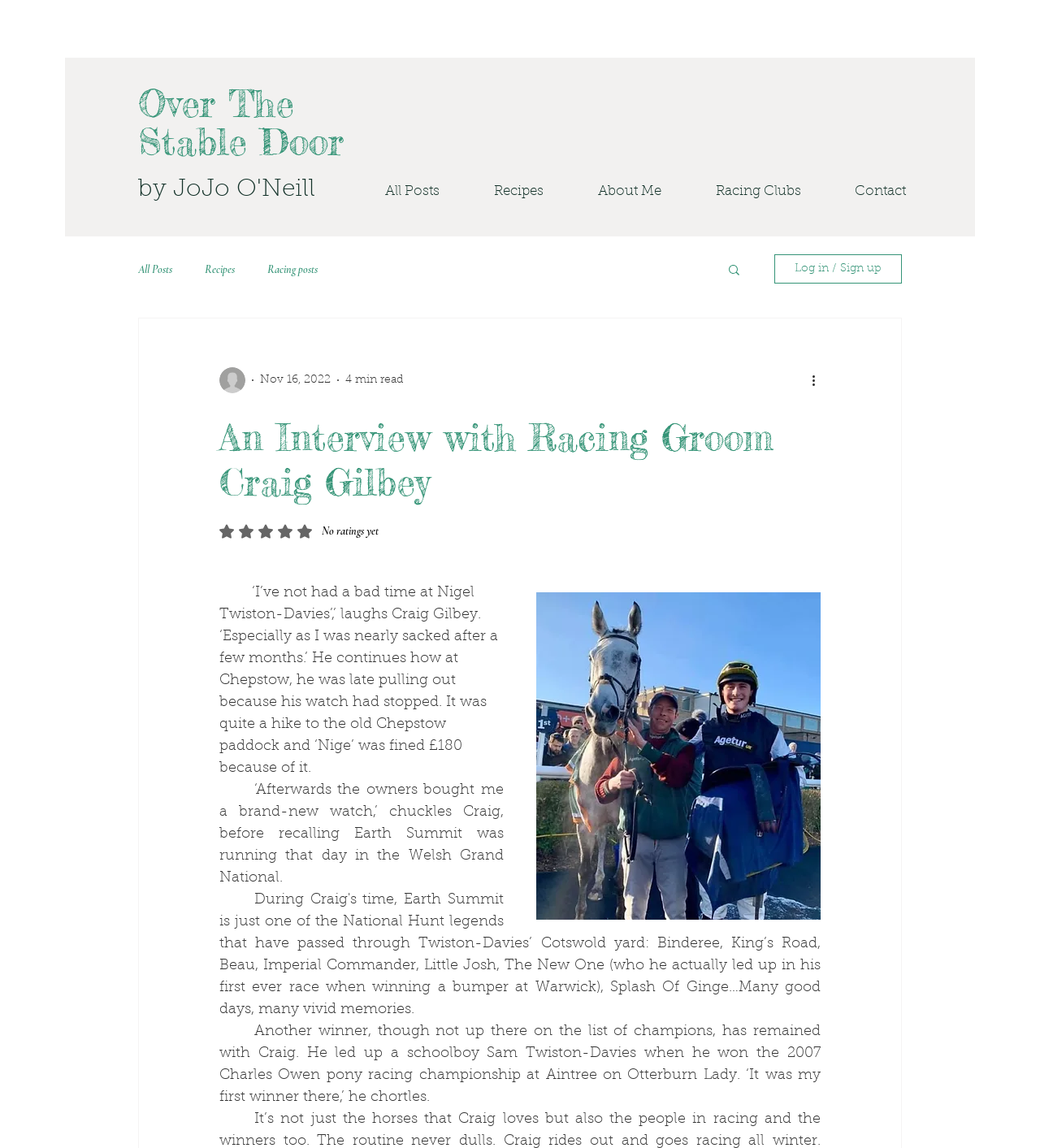Please specify the bounding box coordinates of the clickable region necessary for completing the following instruction: "Click on the 'Over The Stable Door' link". The coordinates must consist of four float numbers between 0 and 1, i.e., [left, top, right, bottom].

[0.133, 0.071, 0.33, 0.143]